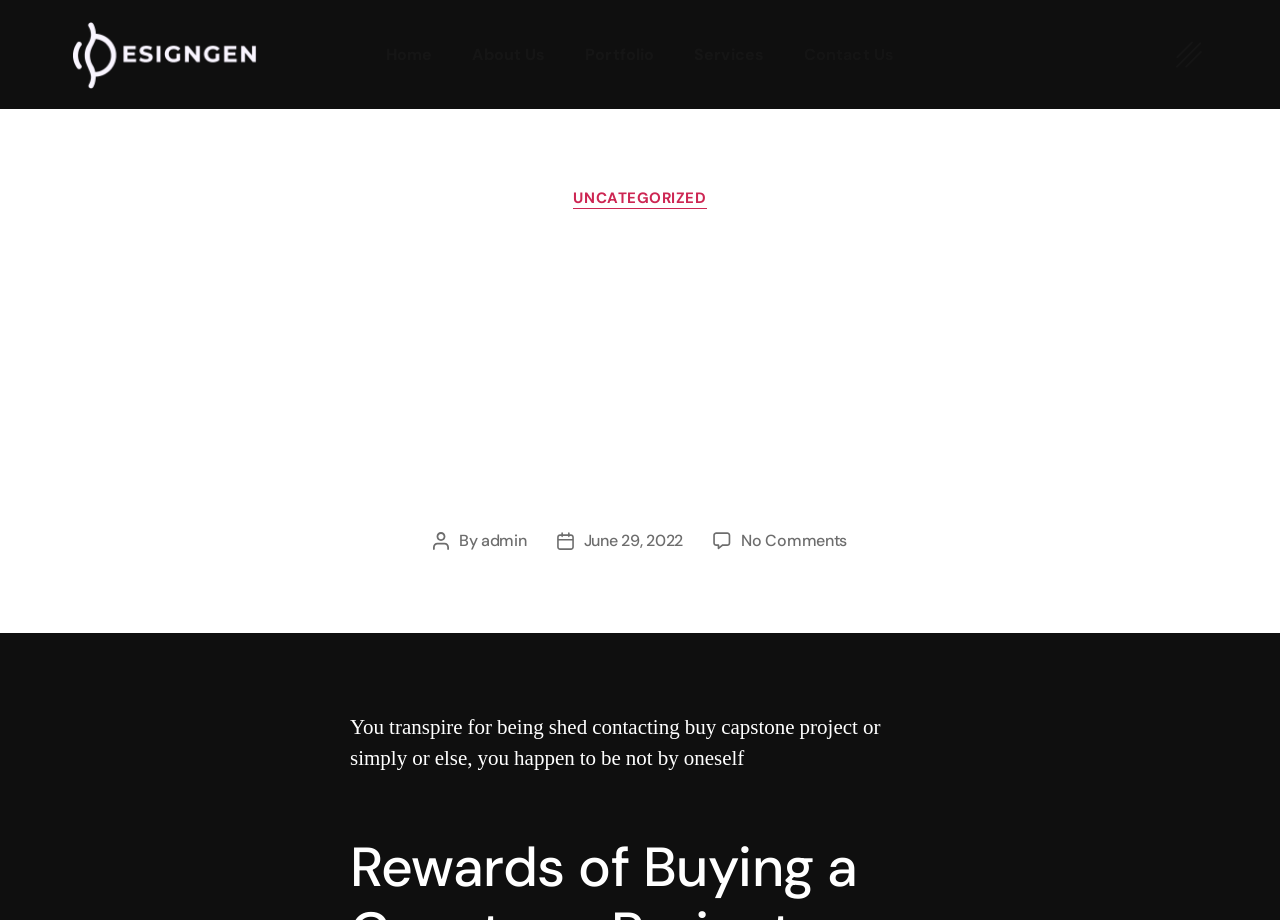How many comments does the post have?
Examine the image closely and answer the question with as much detail as possible.

The number of comments on the post is determined by the link 'No Comments on You transpire for being shed contacting buy capstone project or simply or else, you happen to be not by oneself', which suggests that there are no comments on the post.